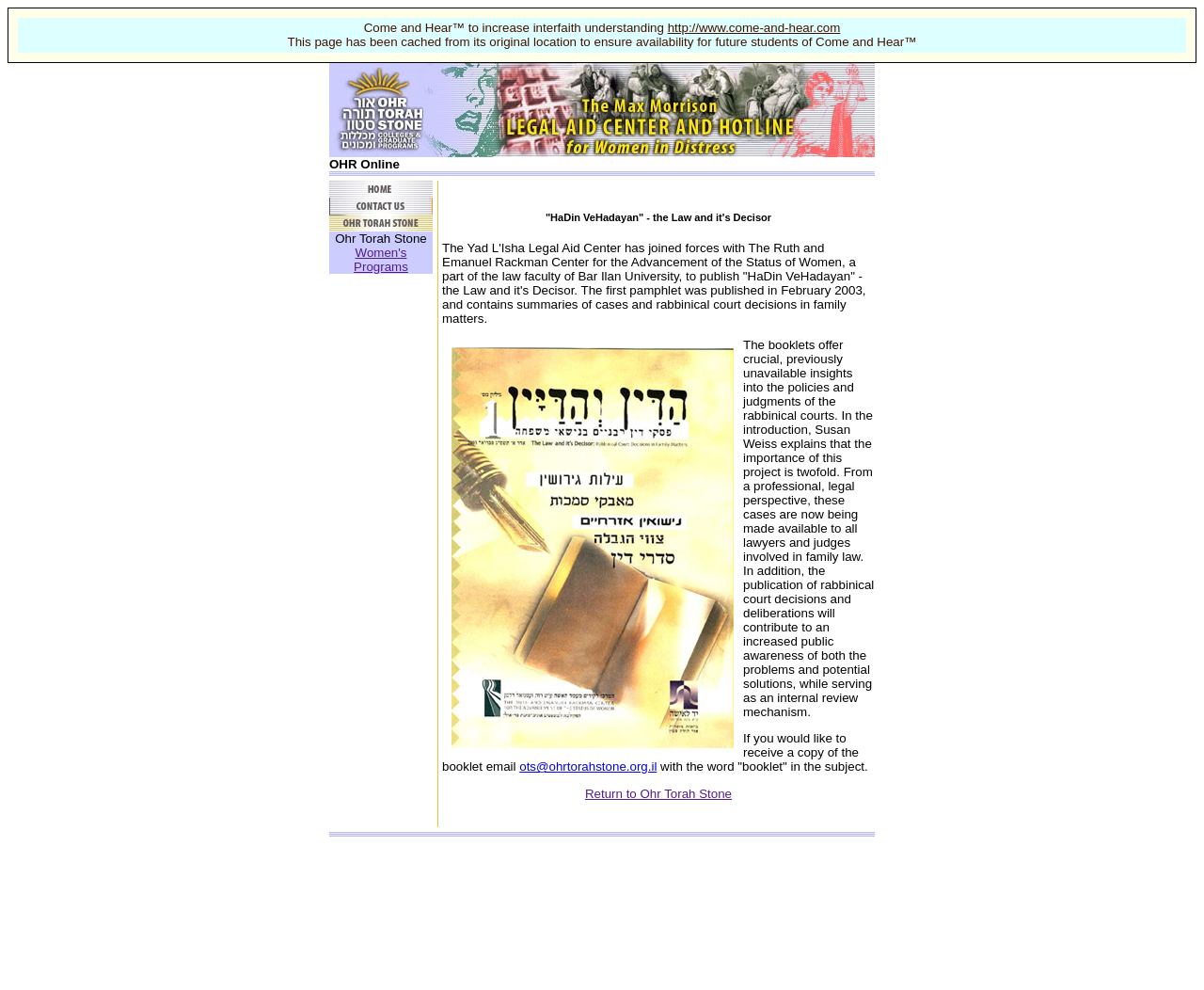Specify the bounding box coordinates of the element's region that should be clicked to achieve the following instruction: "Get information about The Max Morrison Legal Aid Center and Hotline". The bounding box coordinates consist of four float numbers between 0 and 1, in the format [left, top, right, bottom].

[0.352, 0.063, 0.727, 0.116]